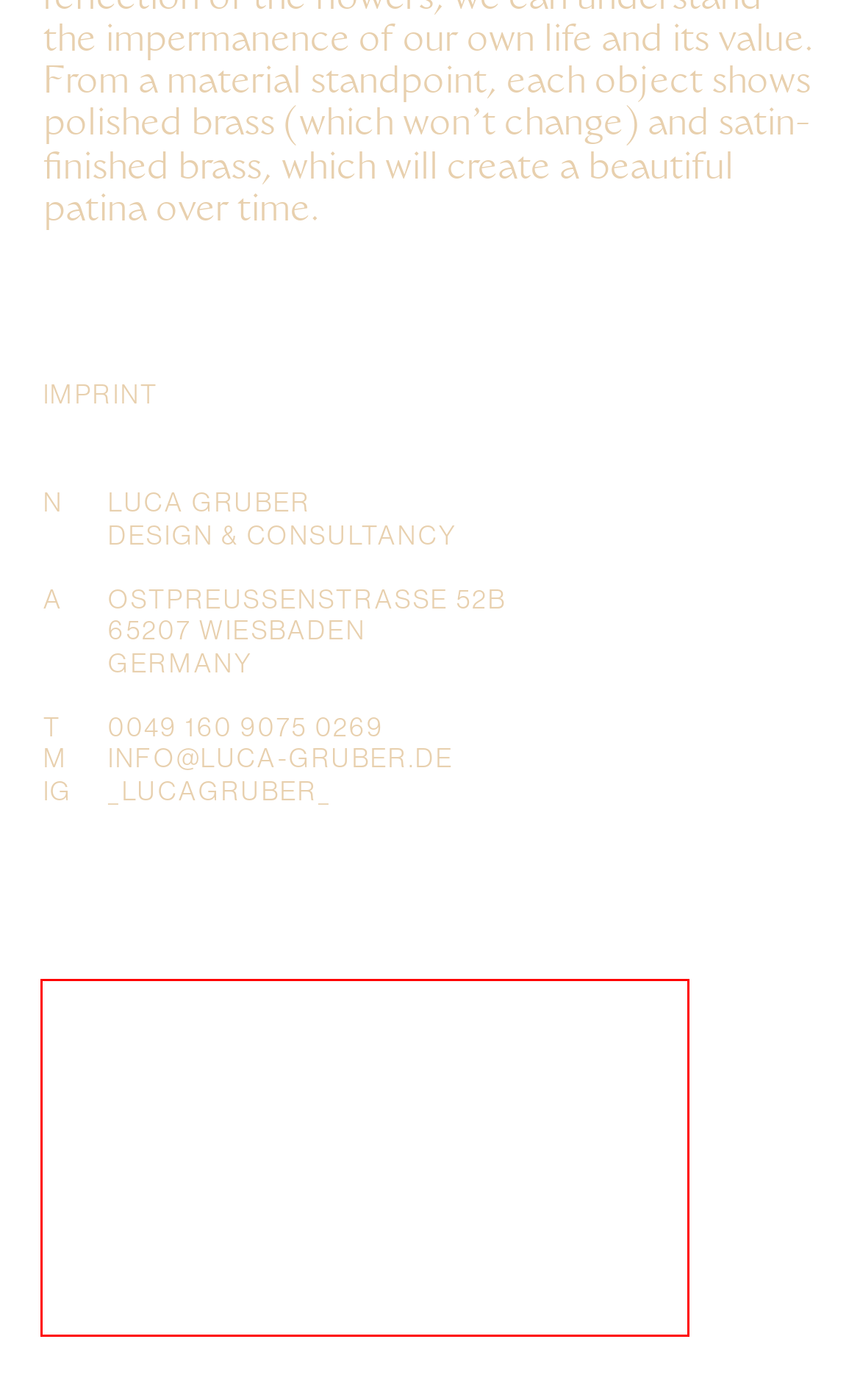Perform OCR on the text inside the red-bordered box in the provided screenshot and output the content.

Unless otherwise indicated, all materials on these pages are copyrighted. No part of these pages, either text or images may be used for any purpose other than personal use, unless explicit authorisation is given. Therefore reproduction, modification, storage in a retrieval system or retransmission, in any form or by any means—electronic, mechanical or otherwise, for reasons other than personal use, is strictly prohibited without prior written permission.